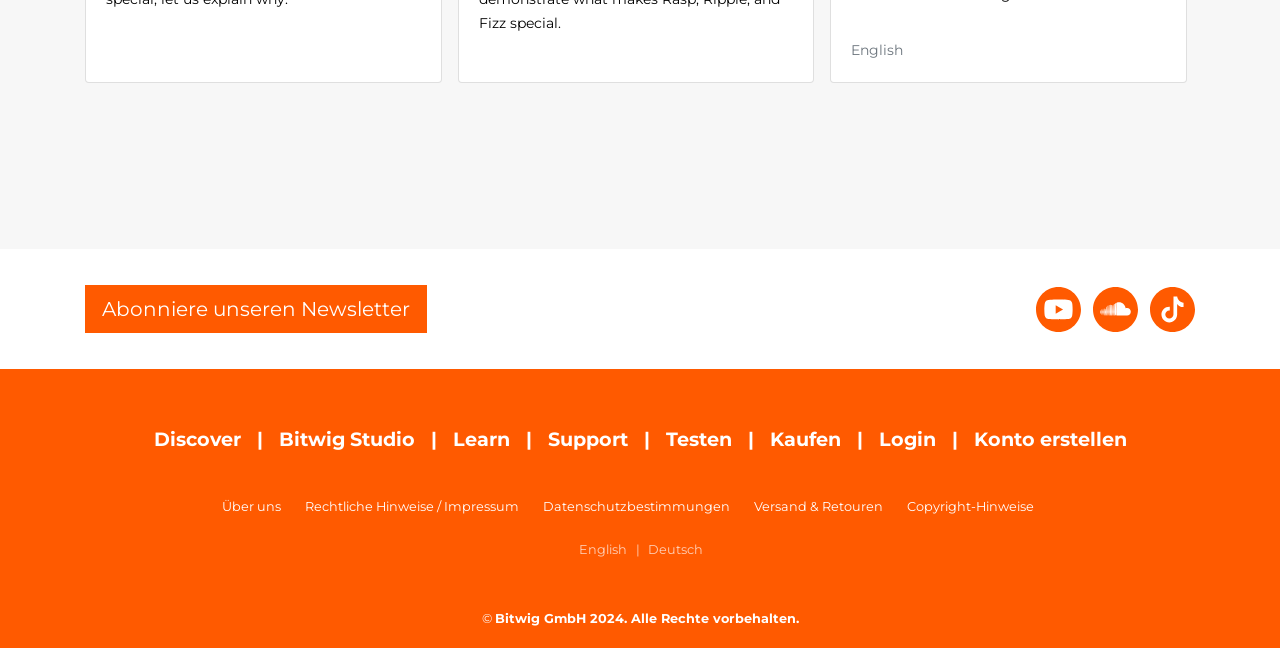Calculate the bounding box coordinates for the UI element based on the following description: "Rechtliche Hinweise / Impressum". Ensure the coordinates are four float numbers between 0 and 1, i.e., [left, top, right, bottom].

[0.238, 0.754, 0.424, 0.808]